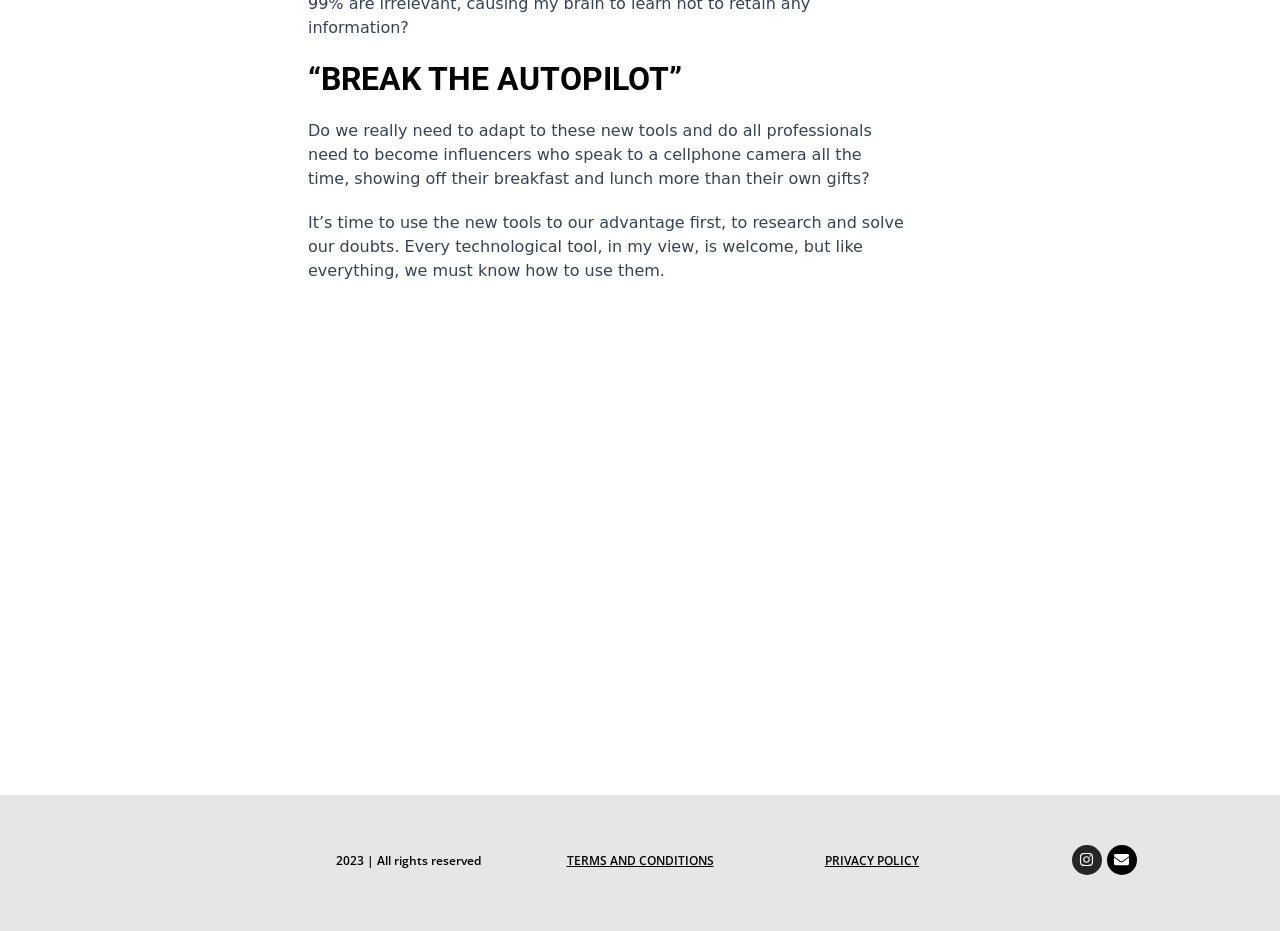Provide a single word or phrase answer to the question: 
What is the main topic of discussion?

Adapting to new tools